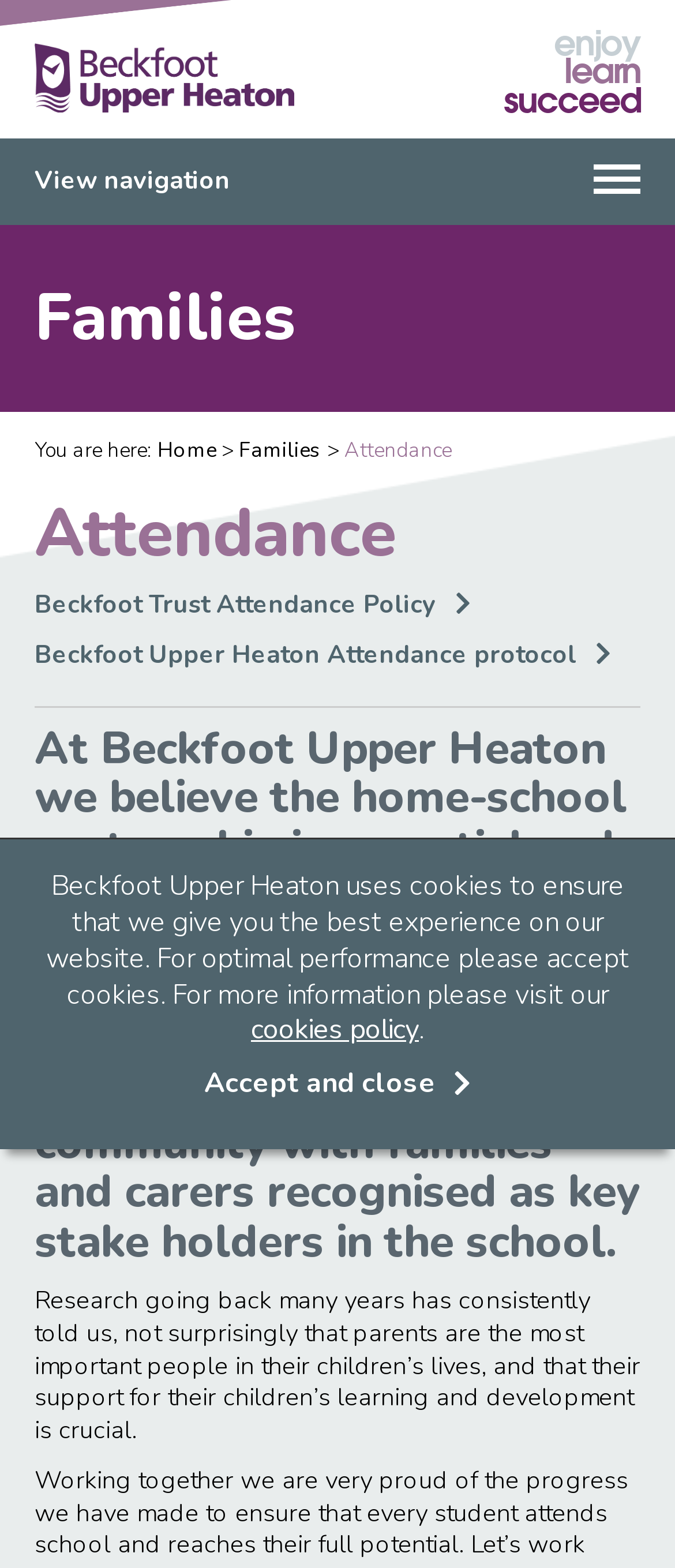Bounding box coordinates must be specified in the format (top-left x, top-left y, bottom-right x, bottom-right y). All values should be floating point numbers between 0 and 1. What are the bounding box coordinates of the UI element described as: Families

[0.354, 0.278, 0.477, 0.295]